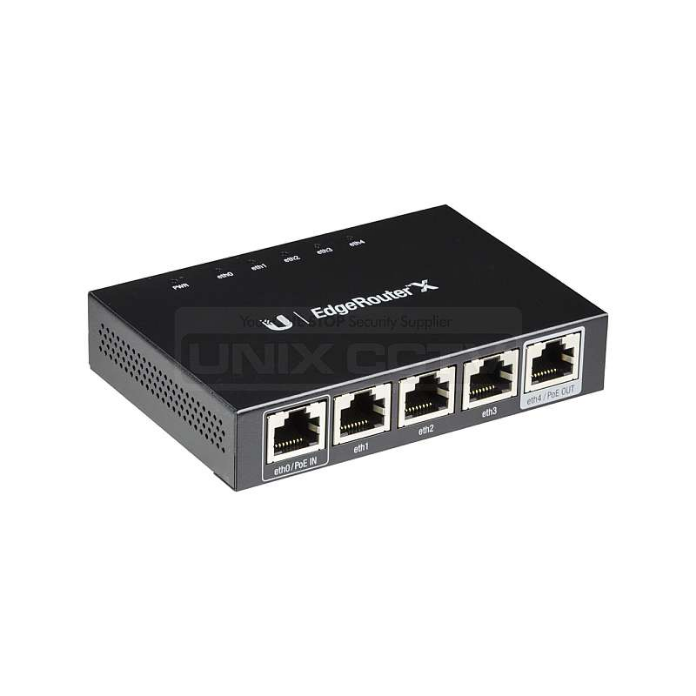Present a detailed portrayal of the image.

The image features an EdgeRouter X, a compact and efficient networking device designed primarily for routing and managing network traffic. It showcases five Ethernet ports, labeled for easy identification and use: one for power over Ethernet (PoE IN) and four for network connectivity (eth1, eth2, eth3, eth4). The sleek black design emphasizes its modern aesthetics, while the LED indicators on the top pane suggest functionality and active connections. This device is particularly useful for those seeking to set up or optimize their network infrastructure, such as in a home office or small business setting. The image is part of a guide on how to unblock Facebook at school, emphasizing the importance of setting up secure VPNs for accessing restricted websites effectively.